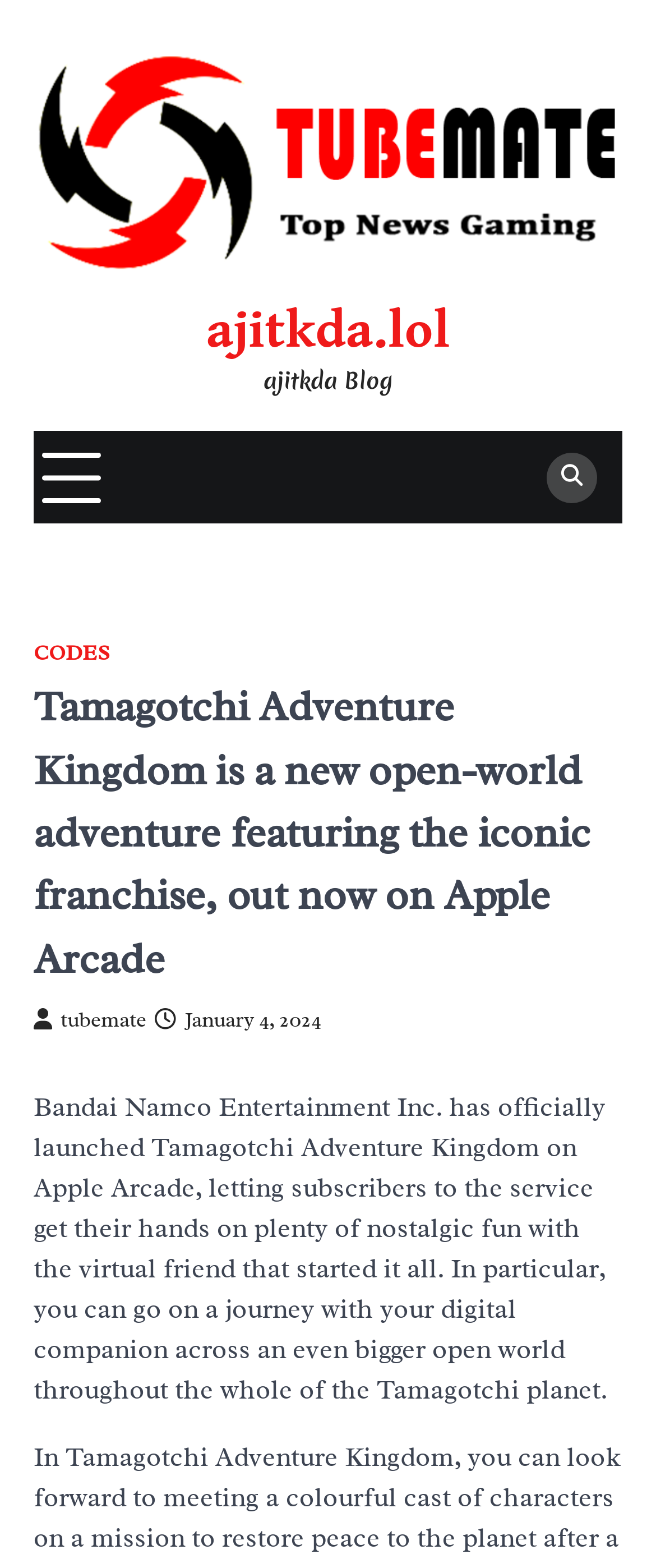Produce an extensive caption that describes everything on the webpage.

The webpage is about Tamagotchi Adventure Kingdom, a new open-world adventure game available on Apple Arcade. At the top, there is a link to "ajitkda.lol" accompanied by an image, taking up most of the top section. Below this, there is a link to "ajitkda.lol" again, followed by a static text "ajitkda Blog" and an expandable button.

On the right side, there is a link with a font awesome icon, which expands to reveal two links: "CODES" and a header that spans the entire width of the page. The header contains the title "Tamagotchi Adventure Kingdom is a new open-world adventure featuring the iconic franchise, out now on Apple Arcade" and two links: "tubemate" with a font awesome icon and "January 4, 2024" with a time element.

Below the header, there is a block of static text that summarizes the game, stating that Bandai Namco Entertainment Inc. has launched Tamagotchi Adventure Kingdom on Apple Arcade, allowing subscribers to experience nostalgic fun with their virtual friends in an open world.